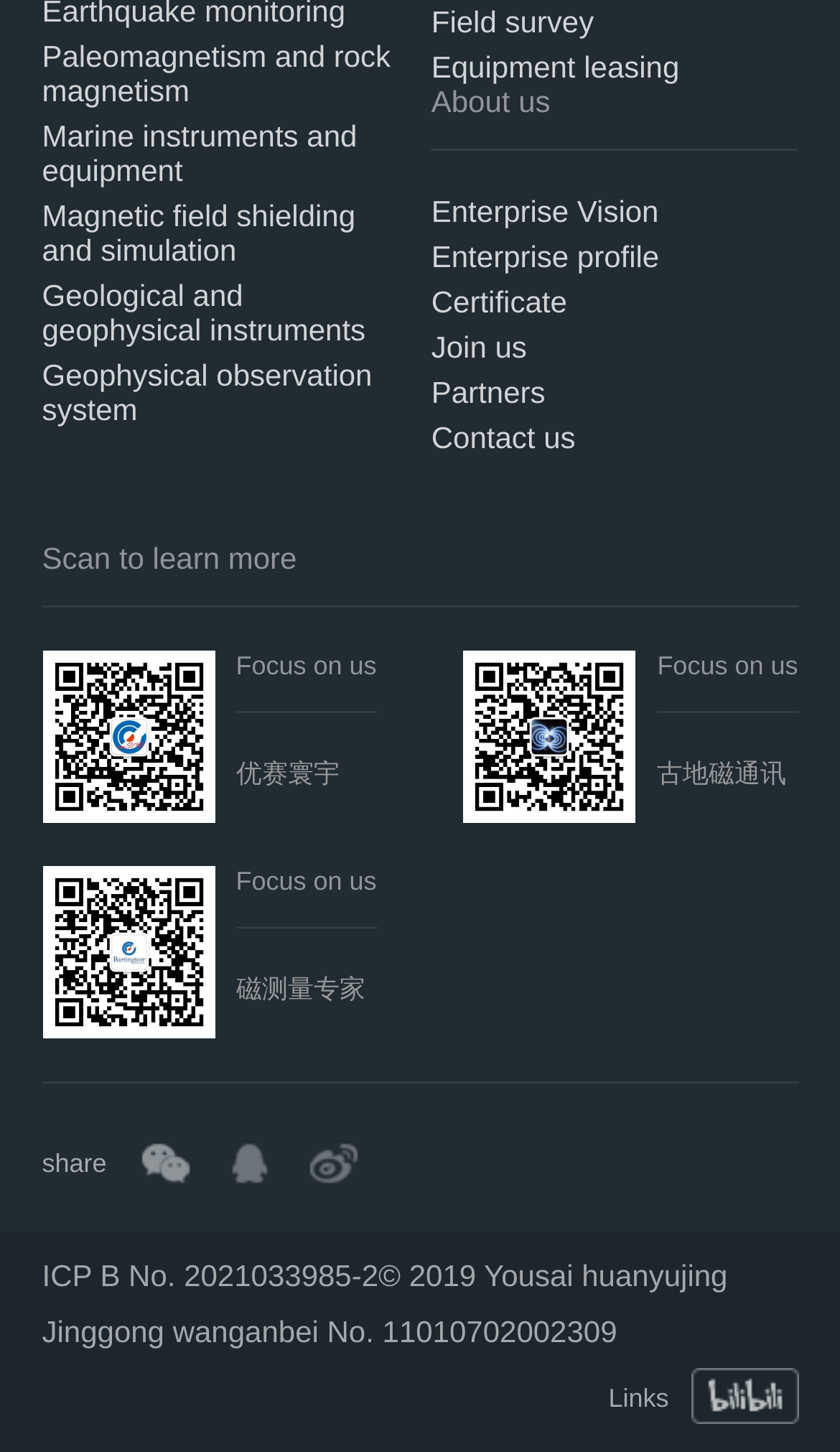Answer with a single word or phrase: 
What is the purpose of the 'Scan to learn more' button?

To learn more about the company